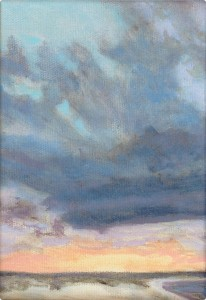Reply to the question with a brief word or phrase: What is the dominant color of the clouds in the sky?

Blues